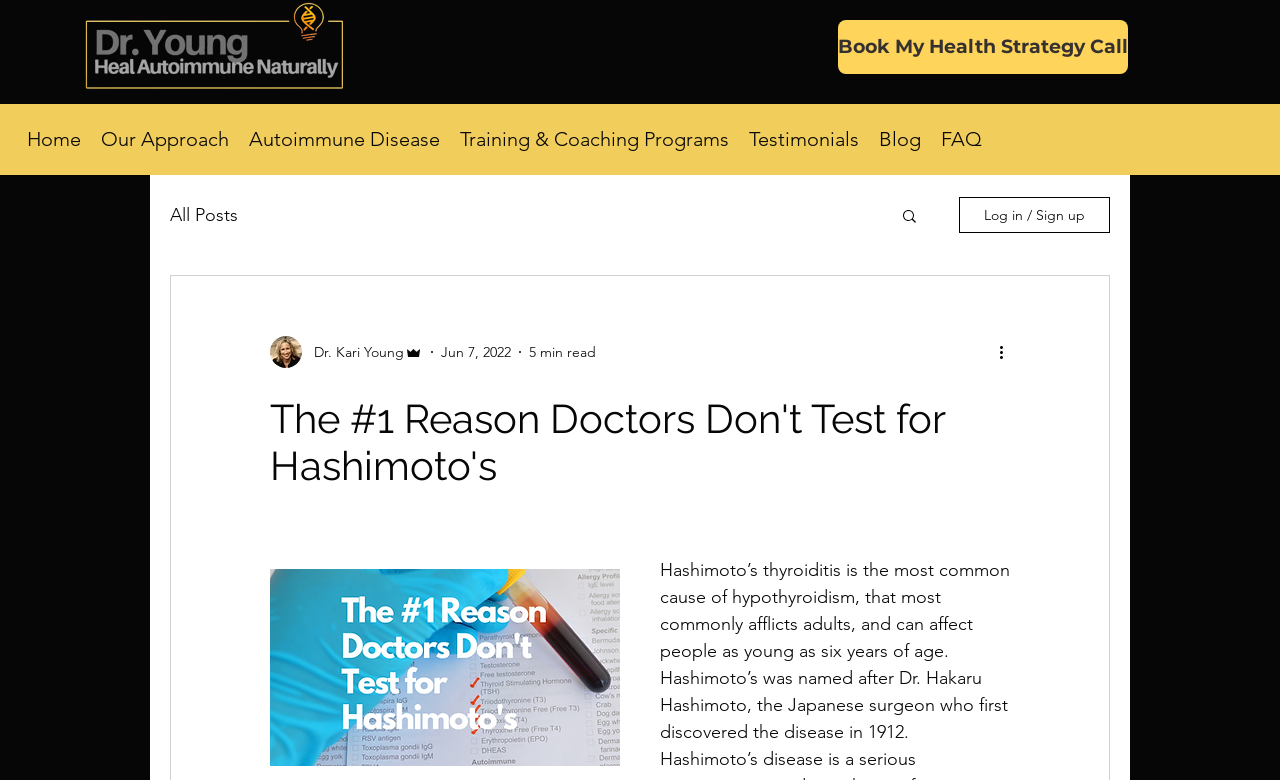Kindly determine the bounding box coordinates for the area that needs to be clicked to execute this instruction: "Search for a topic".

[0.703, 0.265, 0.718, 0.292]